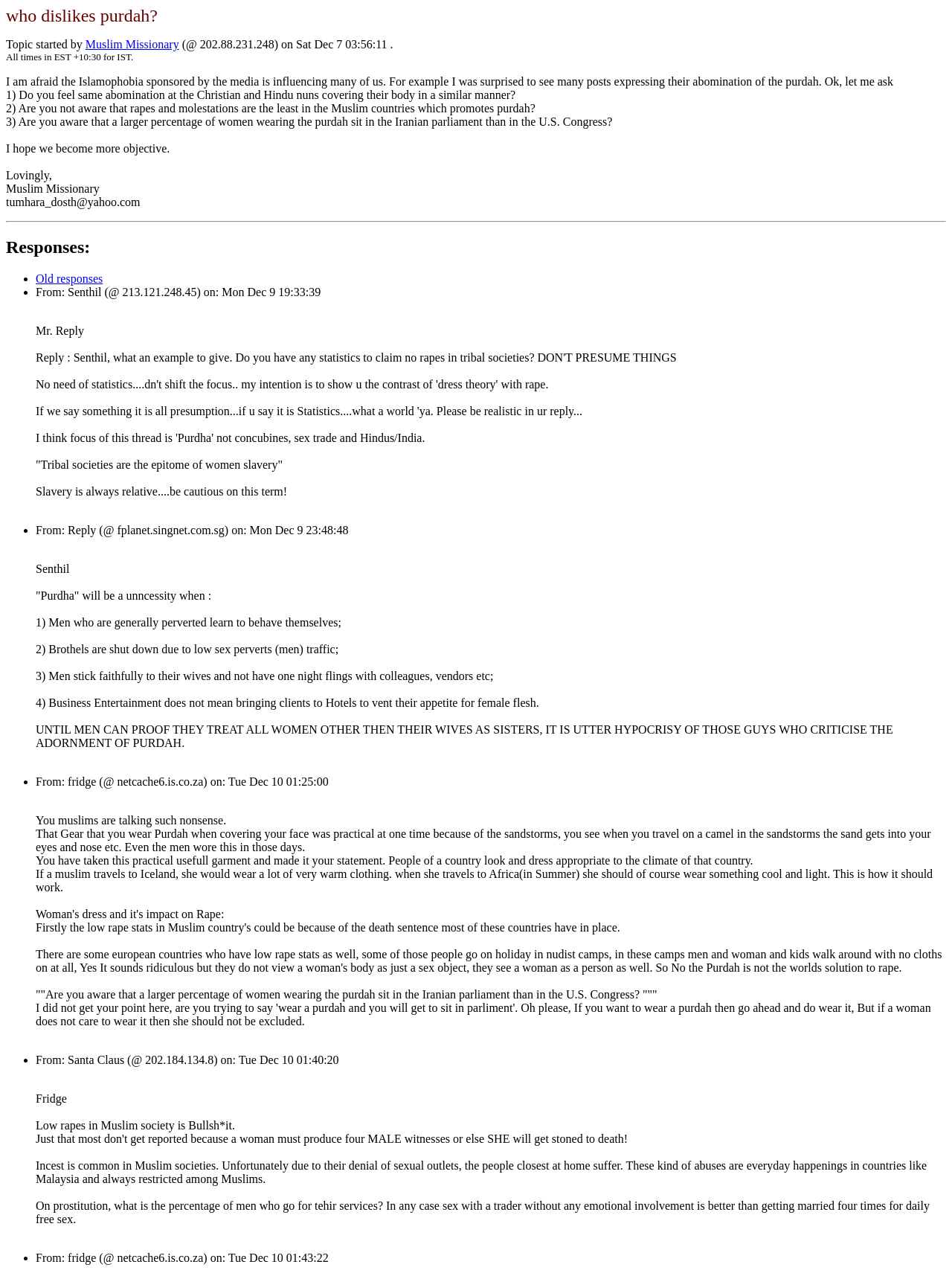Describe all visible elements and their arrangement on the webpage.

This webpage appears to be a forum discussion on the topic "Who dislikes purdah?" with multiple users contributing their thoughts and opinions. At the top of the page, there is a brief introduction to the topic, followed by a series of questions and statements from the original poster, Muslim Missionary.

Below the introduction, there is a horizontal separator, and then a heading "Responses:" that indicates the start of the discussion thread. The discussion thread consists of multiple posts from various users, each marked with a bullet point (•) and containing the user's name, date, and time of posting, as well as their message.

The posts vary in length and content, with some users responding directly to the original poster's questions, while others share their own thoughts and opinions on the topic of purdah. Some users also engage in debates and disagreements with each other, as evidenced by the tone and language used in their posts.

Throughout the discussion thread, there are a total of 7 posts from 5 different users, with some users posting multiple times. The posts are arranged in a vertical layout, with each post appearing below the previous one. The text is densely packed, with minimal whitespace between posts, giving the page a busy and cluttered appearance.